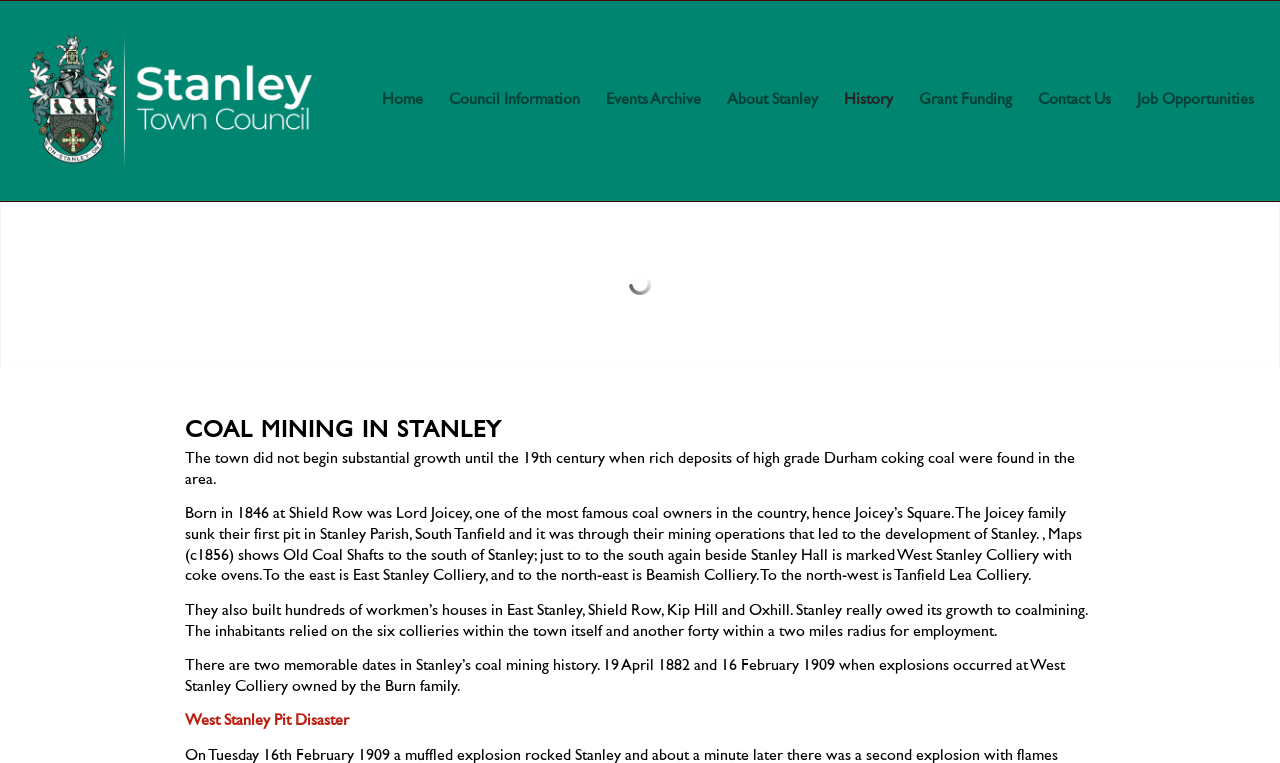Articulate a complete and detailed caption of the webpage elements.

The webpage is about Coal Mining in Stanley, presented by Stanley Town Council. At the top left, there is a link to Stanley Town Council, accompanied by an image with the same name. To the right of this, there are several links, including Home, Council Information, Events Archive, About Stanley, History, Grant Funding, Contact Us, and Job Opportunities, arranged horizontally.

Below these links, there is a prominent heading "COAL MINING IN STANLEY". Underneath this heading, there are four paragraphs of text that provide information about the history of coal mining in Stanley. The text describes how the town grew rapidly in the 19th century due to the discovery of high-grade coal deposits, and how the Joicey family played a significant role in the development of the area through their mining operations. The text also mentions the location of various collieries in and around Stanley, and the impact of coal mining on the town's growth and employment.

The text is divided into four sections, with the first section providing an introduction to the history of coal mining in Stanley. The second section discusses the Joicey family's role in the development of the area, while the third section describes the reliance of the town's inhabitants on the collieries for employment. The fourth section highlights two significant dates in Stanley's coal mining history, including the West Stanley Pit Disaster.